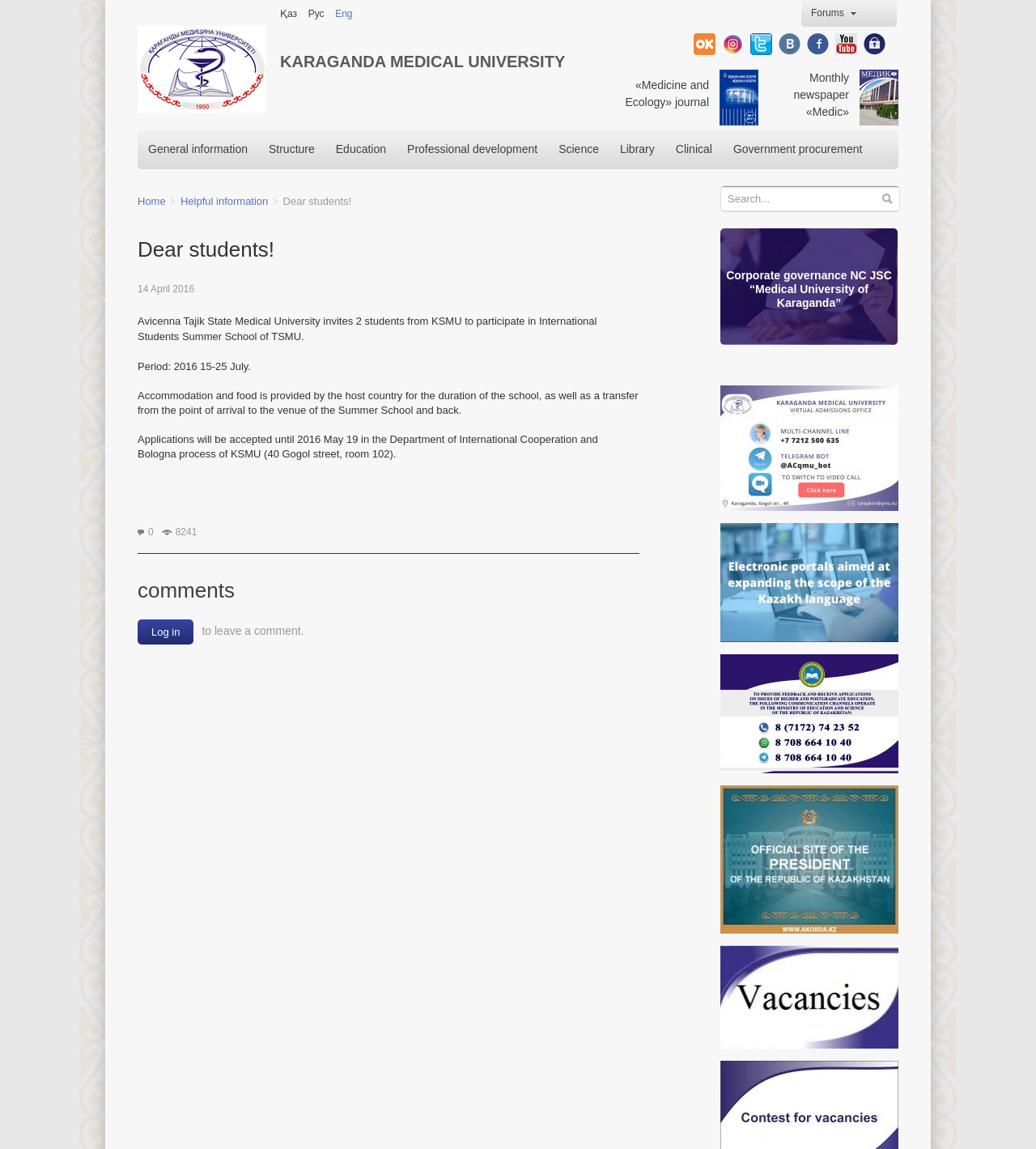Kindly determine the bounding box coordinates of the area that needs to be clicked to fulfill this instruction: "Log in to leave a comment".

[0.133, 0.539, 0.187, 0.561]